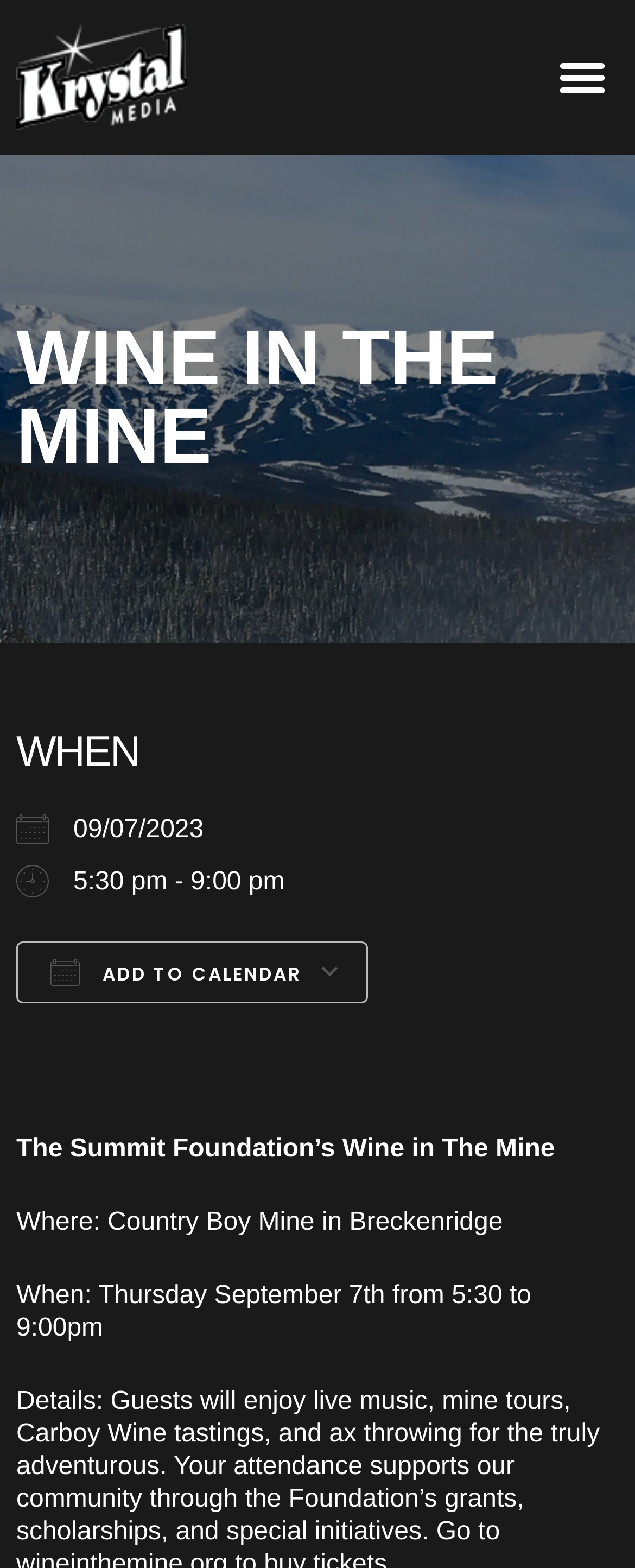Your task is to find and give the main heading text of the webpage.

WINE IN THE MINE